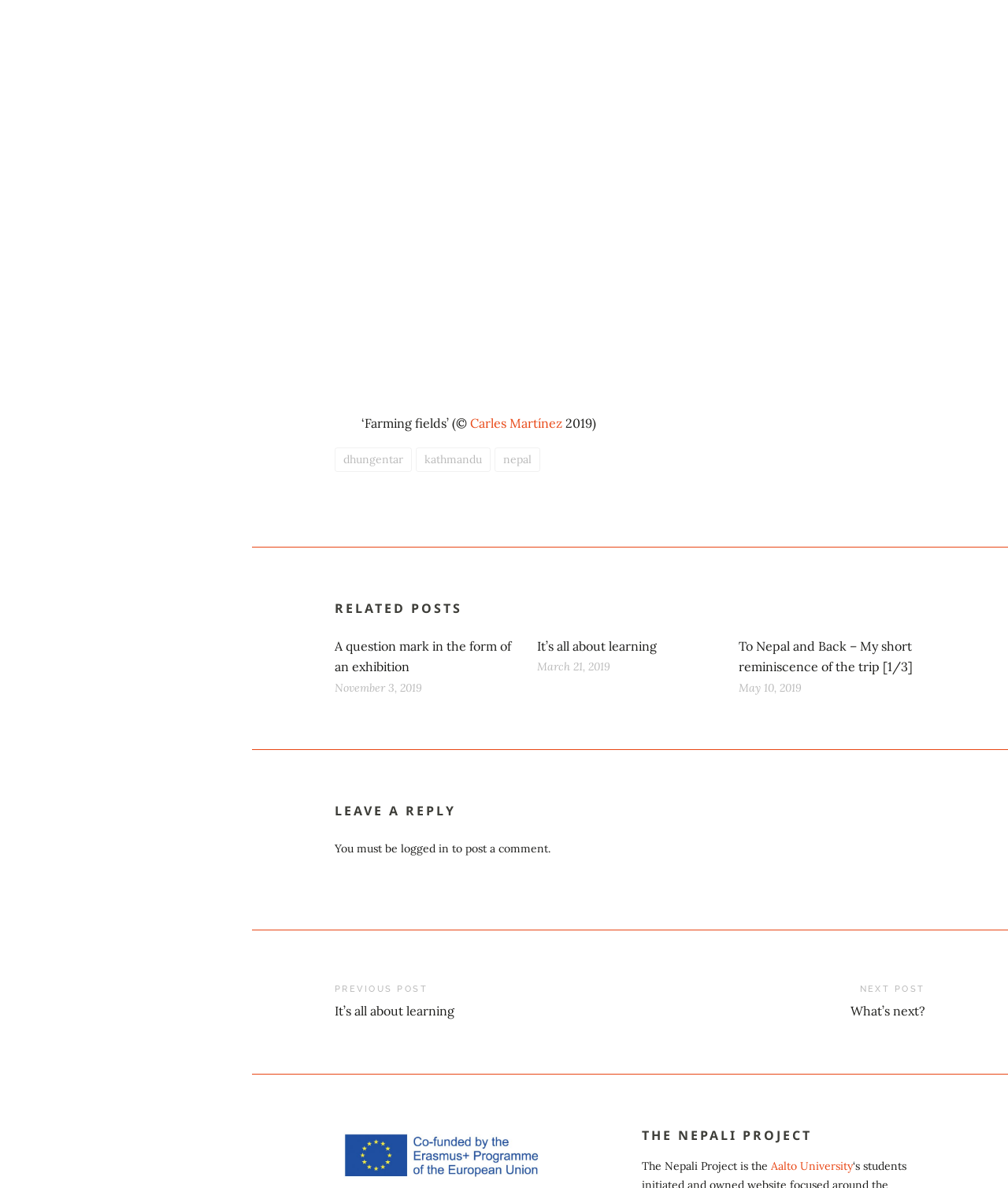Identify the bounding box coordinates of the section to be clicked to complete the task described by the following instruction: "leave a reply". The coordinates should be four float numbers between 0 and 1, formatted as [left, top, right, bottom].

[0.332, 0.674, 0.918, 0.69]